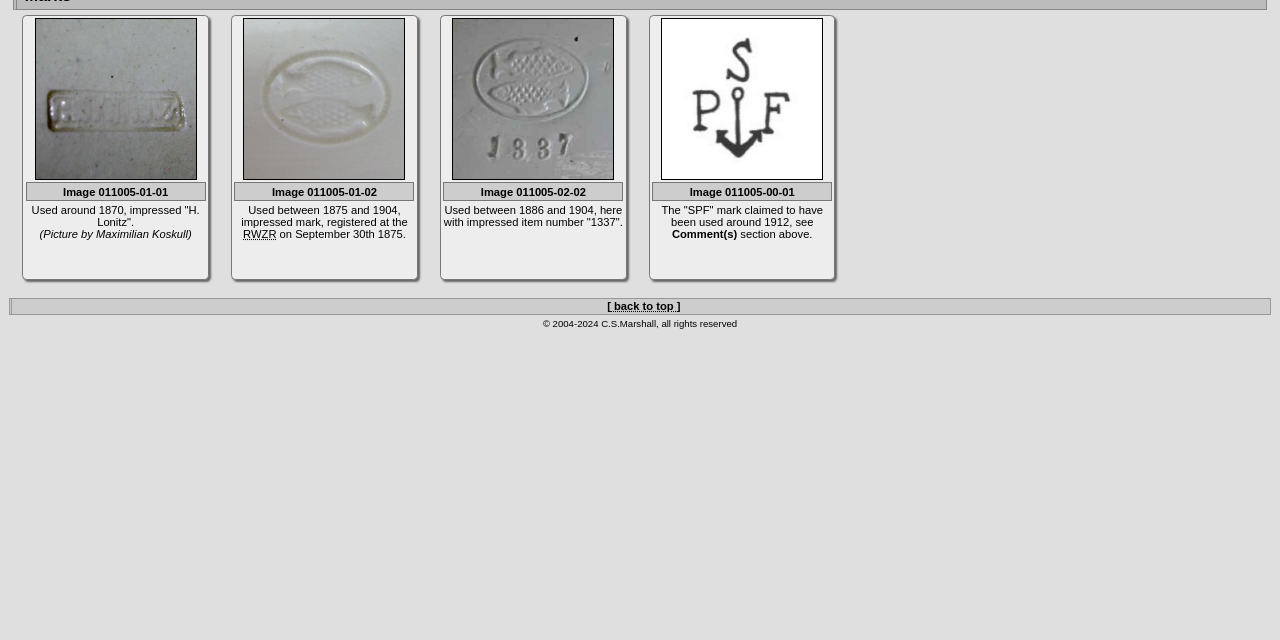Locate the bounding box of the user interface element based on this description: "[ back to top ]".

[0.474, 0.468, 0.532, 0.487]